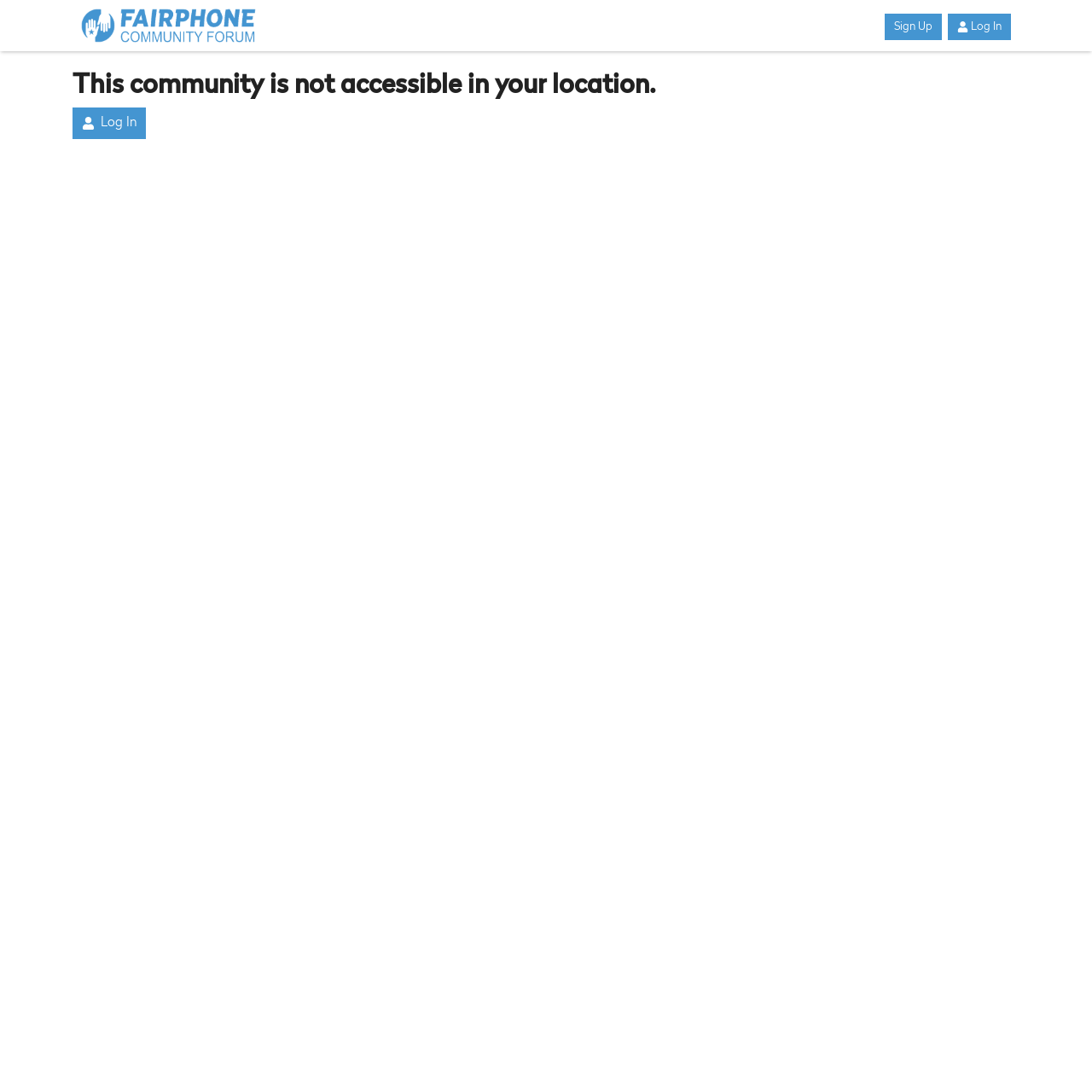How many links are in the header?
We need a detailed and exhaustive answer to the question. Please elaborate.

I counted the links in the header section, which are 'Fairphone Community Forum', 'Sign Up', and 'Log In', so there are 3 links in total.